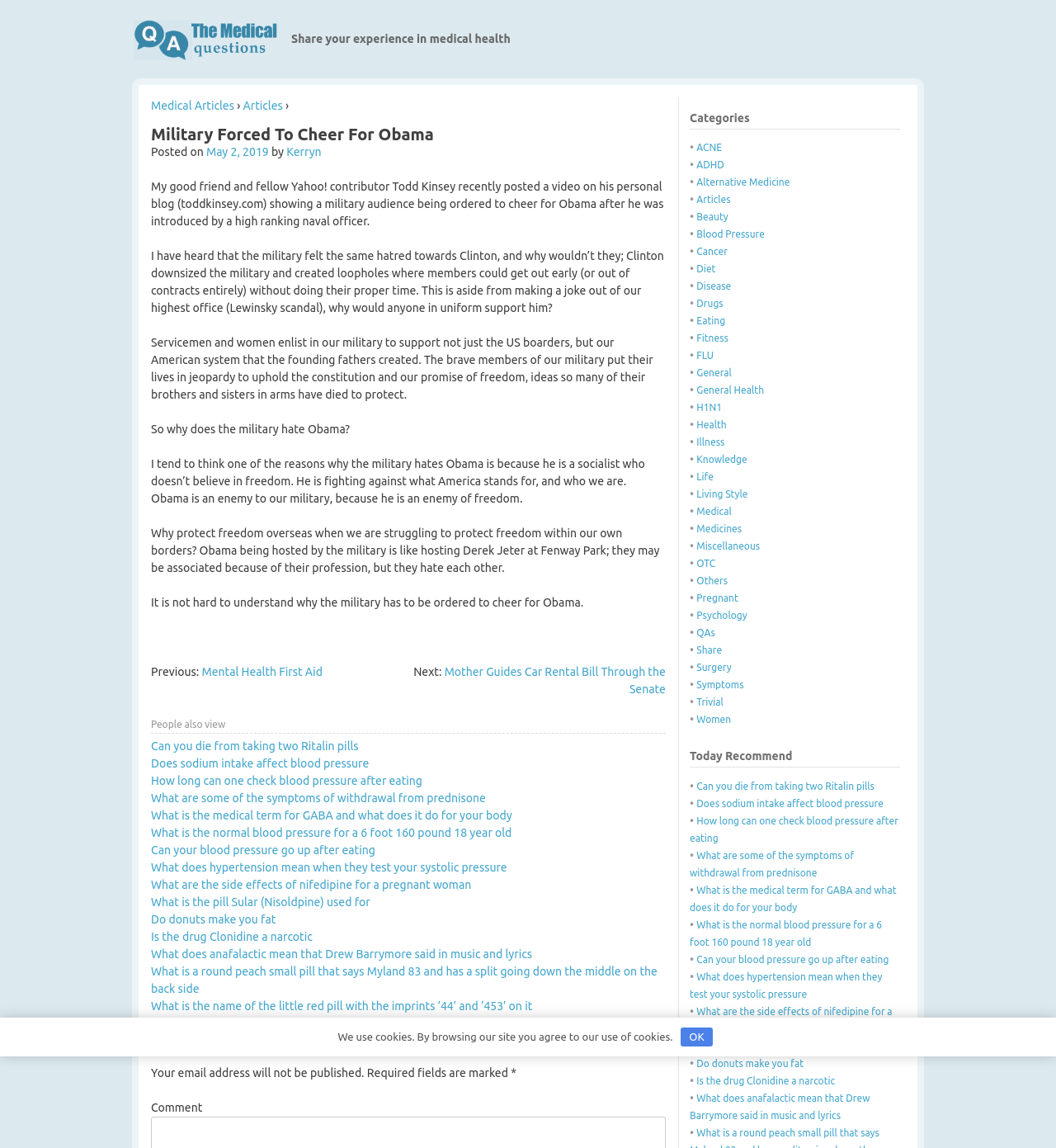Could you locate the bounding box coordinates for the section that should be clicked to accomplish this task: "Click on the 'Previous: Mental Health First Aid' link".

[0.143, 0.58, 0.305, 0.591]